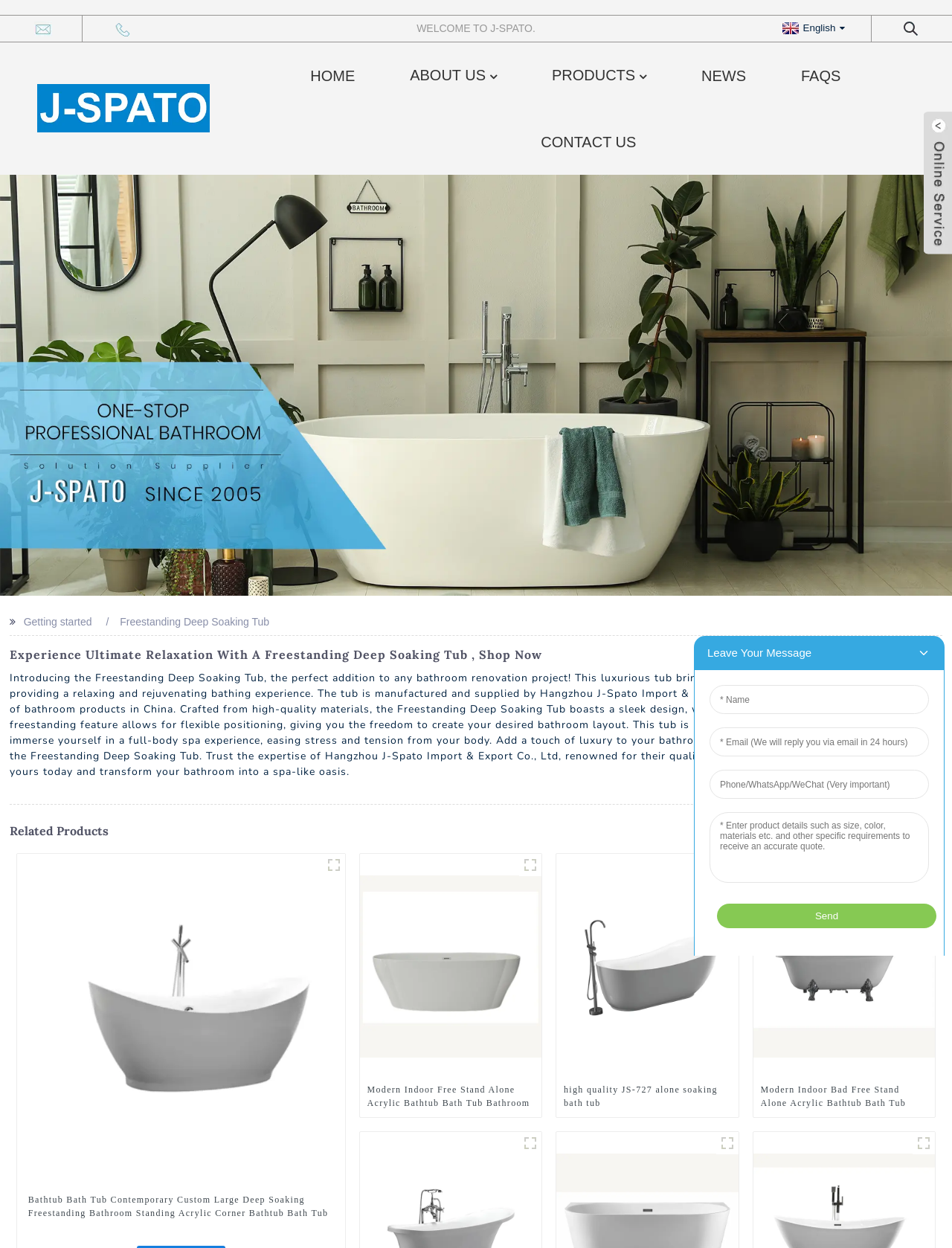What is the material of the Freestanding Deep Soaking Tub?
Answer with a single word or phrase by referring to the visual content.

High-quality materials